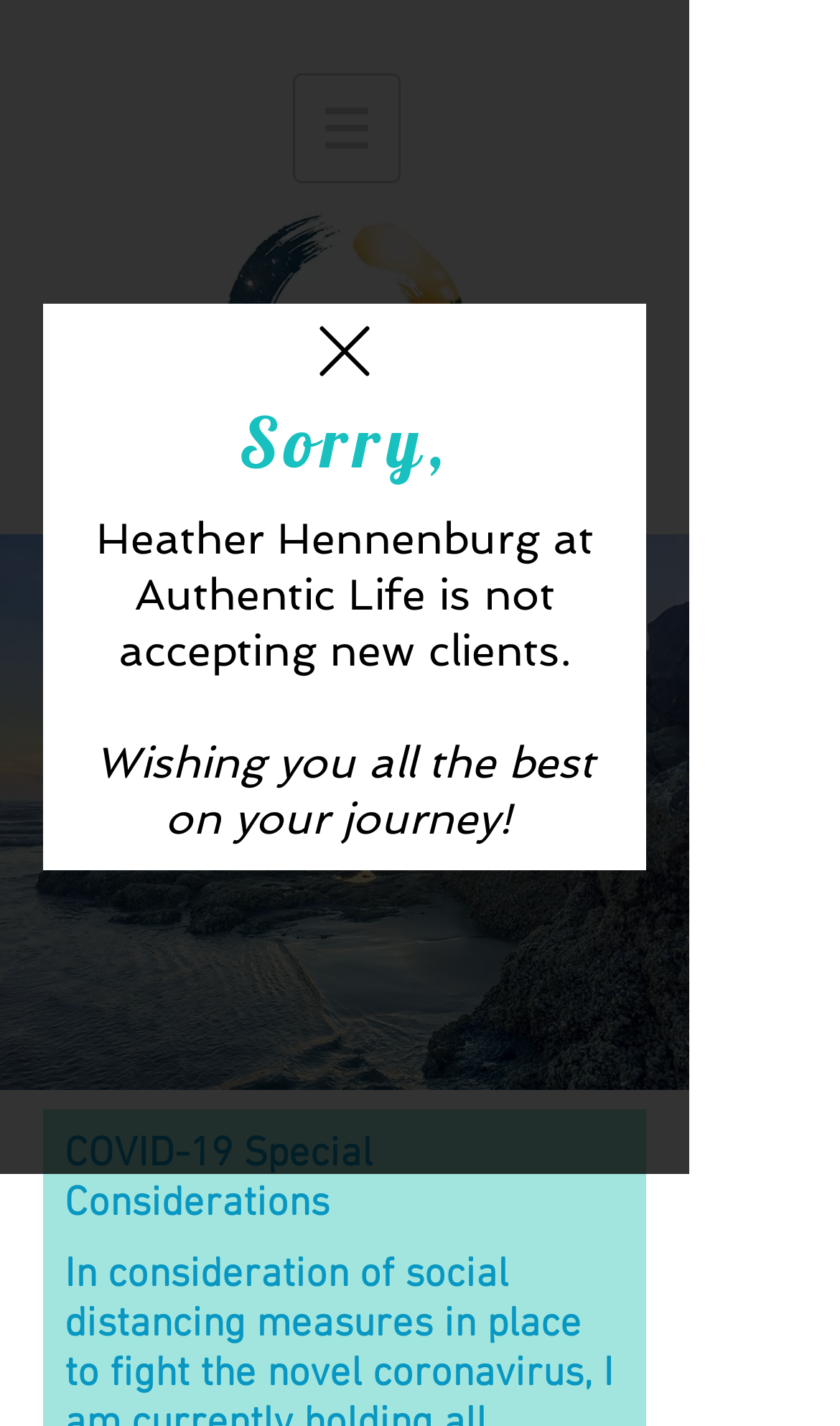Answer this question in one word or a short phrase: How many images are on the webpage?

3